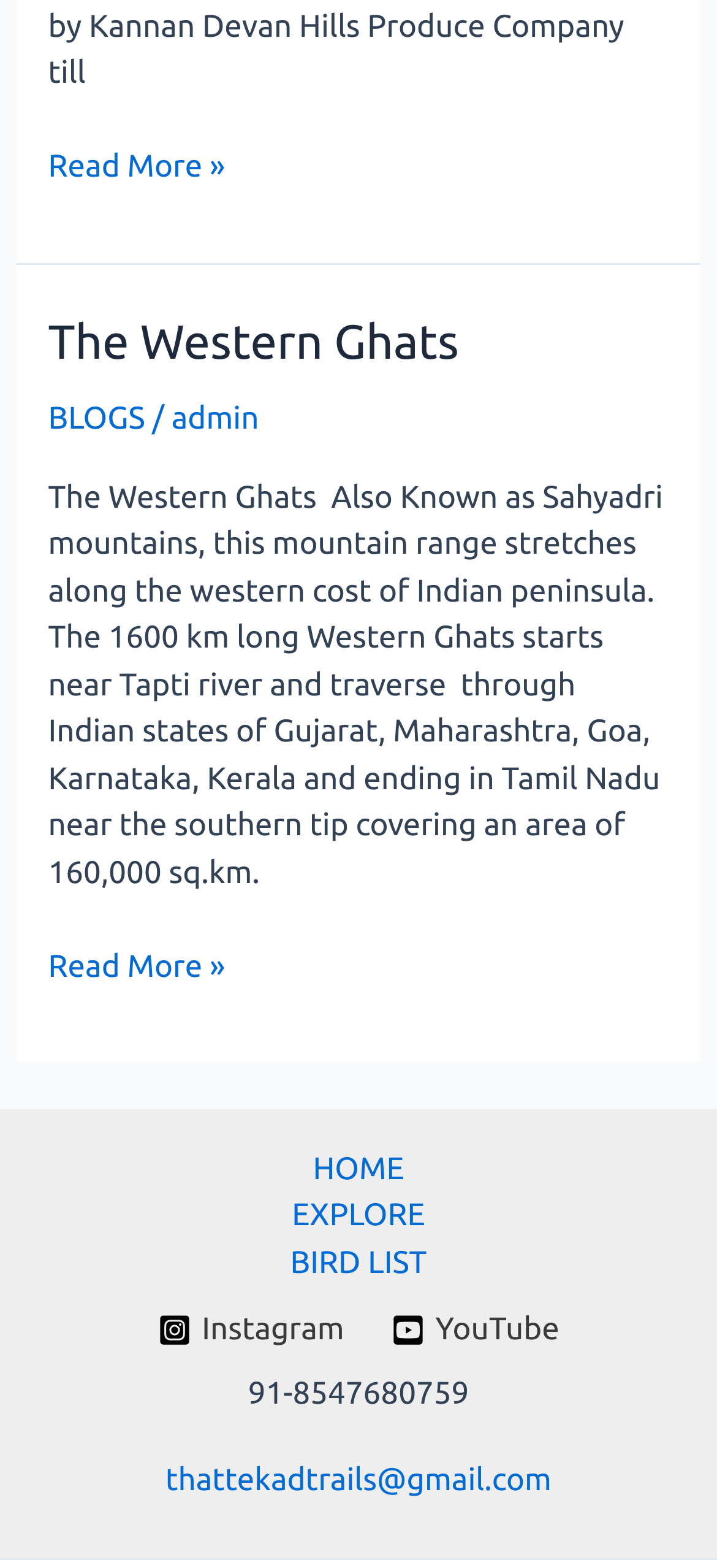Locate the bounding box coordinates of the clickable area to execute the instruction: "Open Instagram". Provide the coordinates as four float numbers between 0 and 1, represented as [left, top, right, bottom].

[0.202, 0.838, 0.498, 0.859]